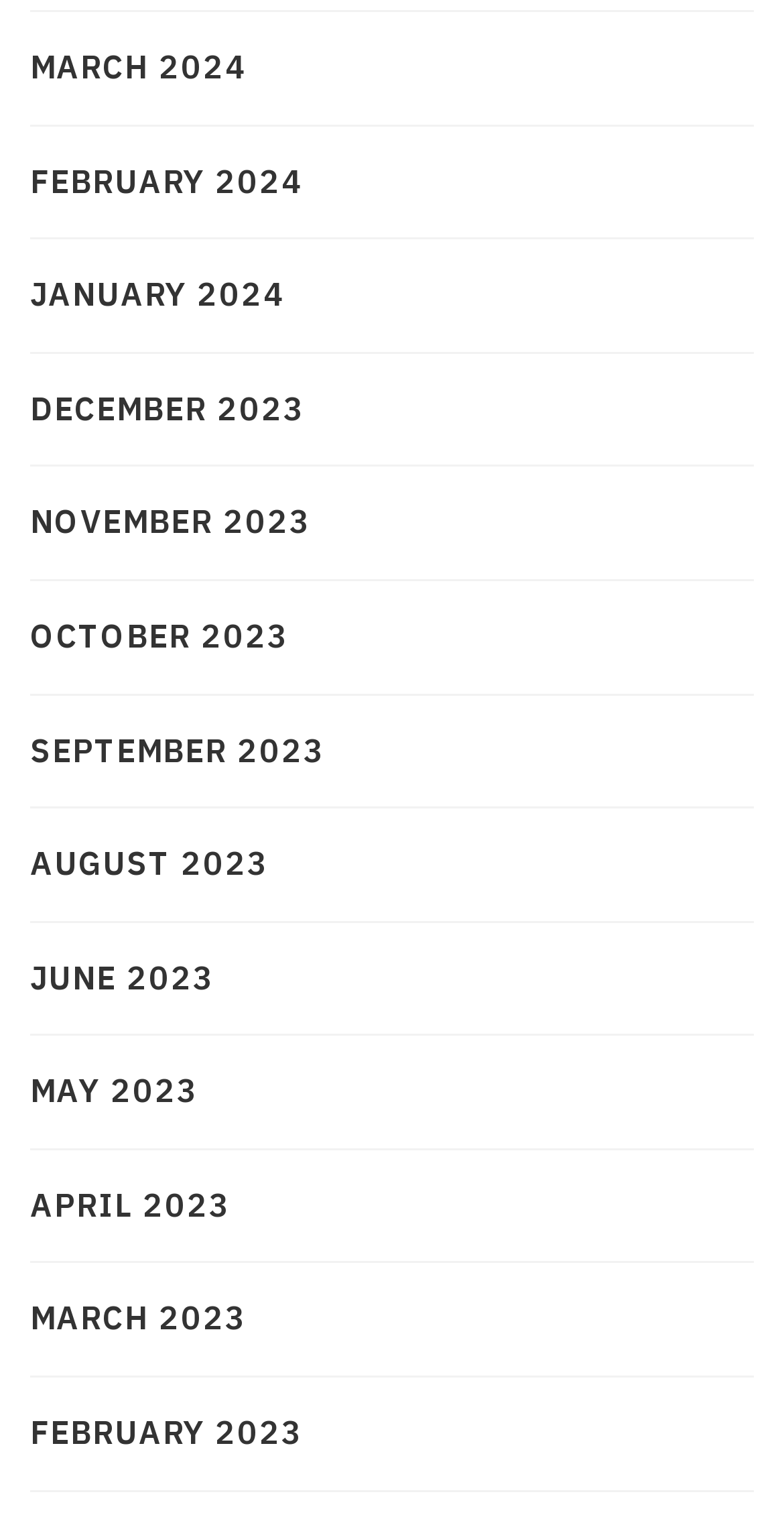Calculate the bounding box coordinates for the UI element based on the following description: "September 2023". Ensure the coordinates are four float numbers between 0 and 1, i.e., [left, top, right, bottom].

[0.038, 0.477, 0.415, 0.511]